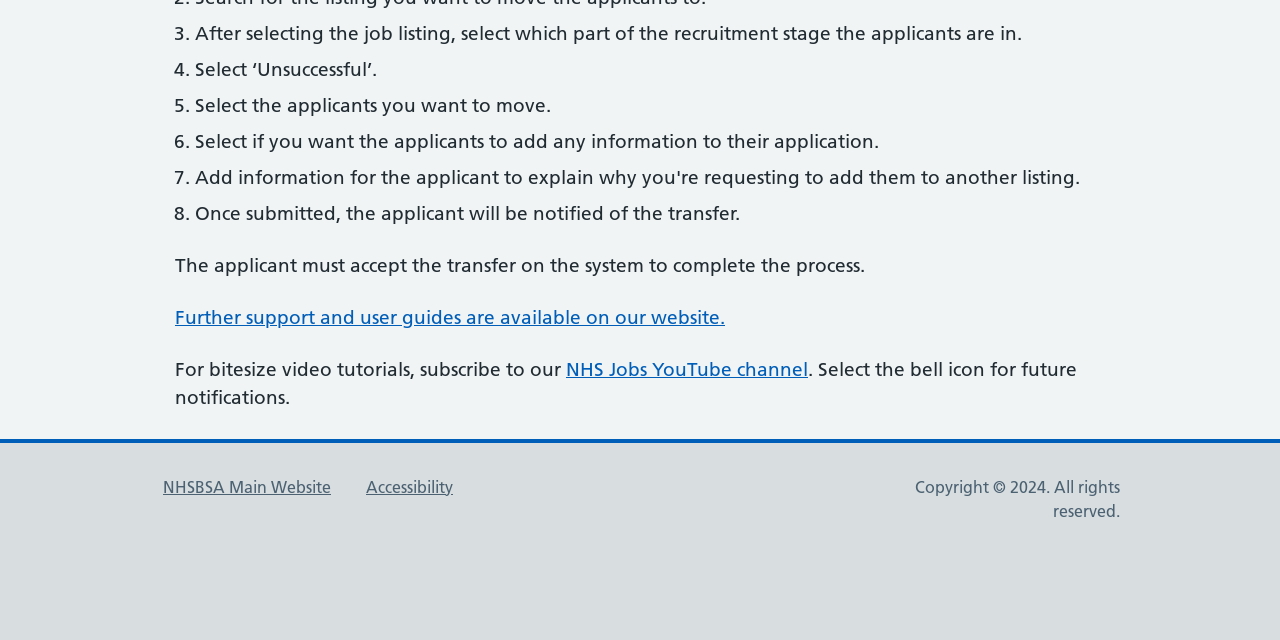Bounding box coordinates are specified in the format (top-left x, top-left y, bottom-right x, bottom-right y). All values are floating point numbers bounded between 0 and 1. Please provide the bounding box coordinate of the region this sentence describes: NHS Jobs YouTube channel

[0.442, 0.559, 0.631, 0.595]